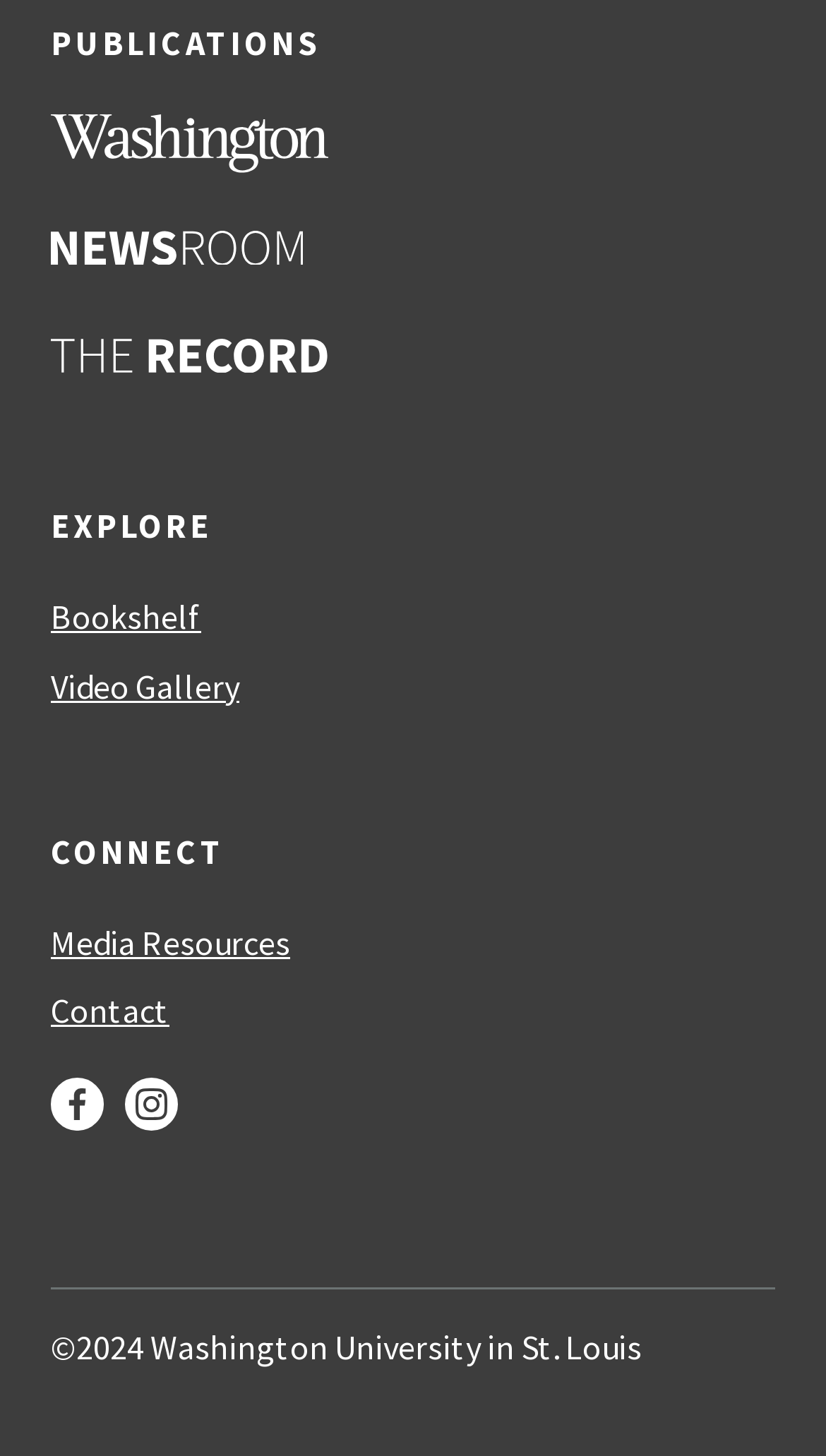Provide the bounding box coordinates for the UI element that is described by this text: "Media Resources". The coordinates should be in the form of four float numbers between 0 and 1: [left, top, right, bottom].

[0.062, 0.634, 0.81, 0.66]